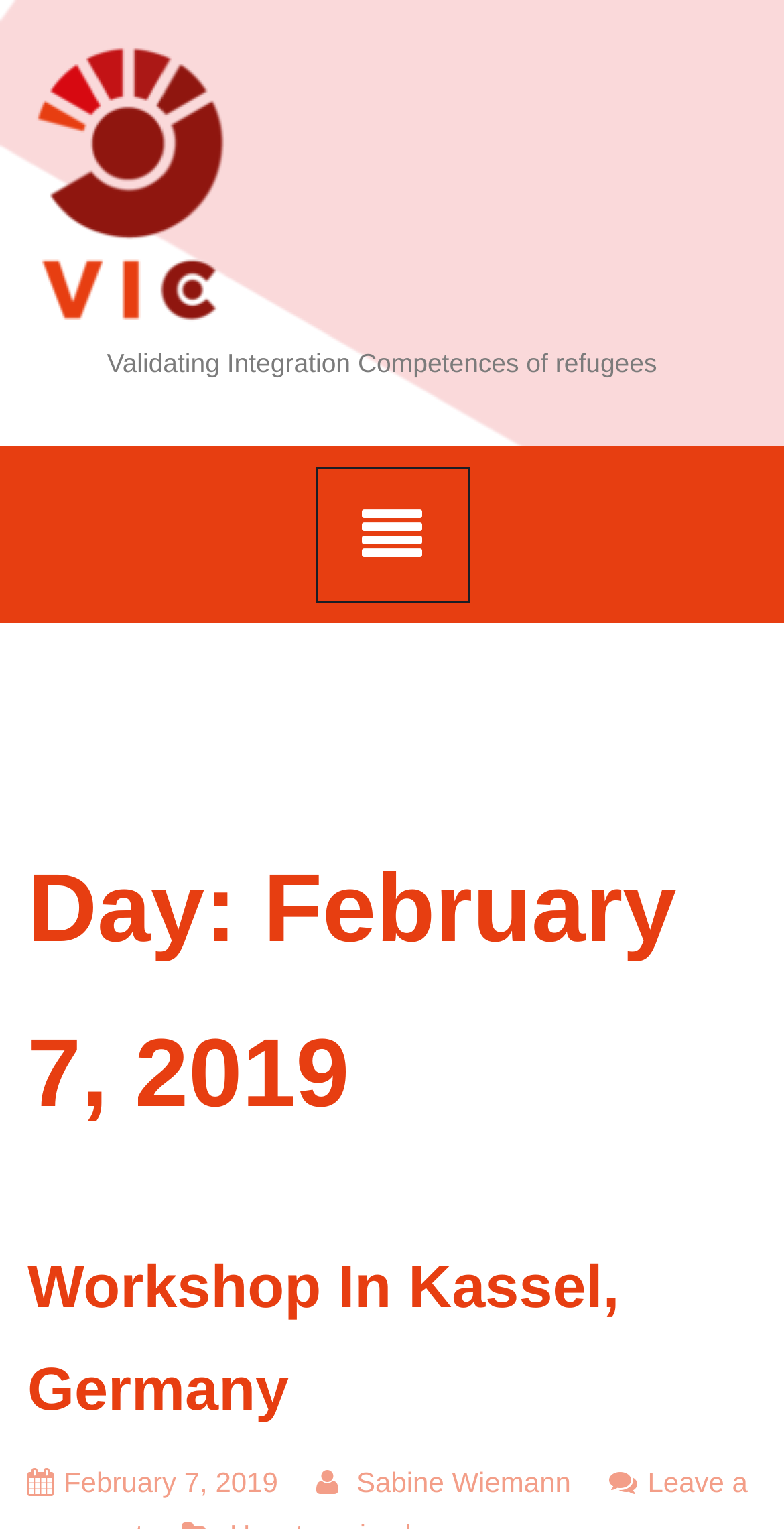What is the purpose of the VIC link?
Identify the answer in the screenshot and reply with a single word or phrase.

Validating Integration Competences of refugees